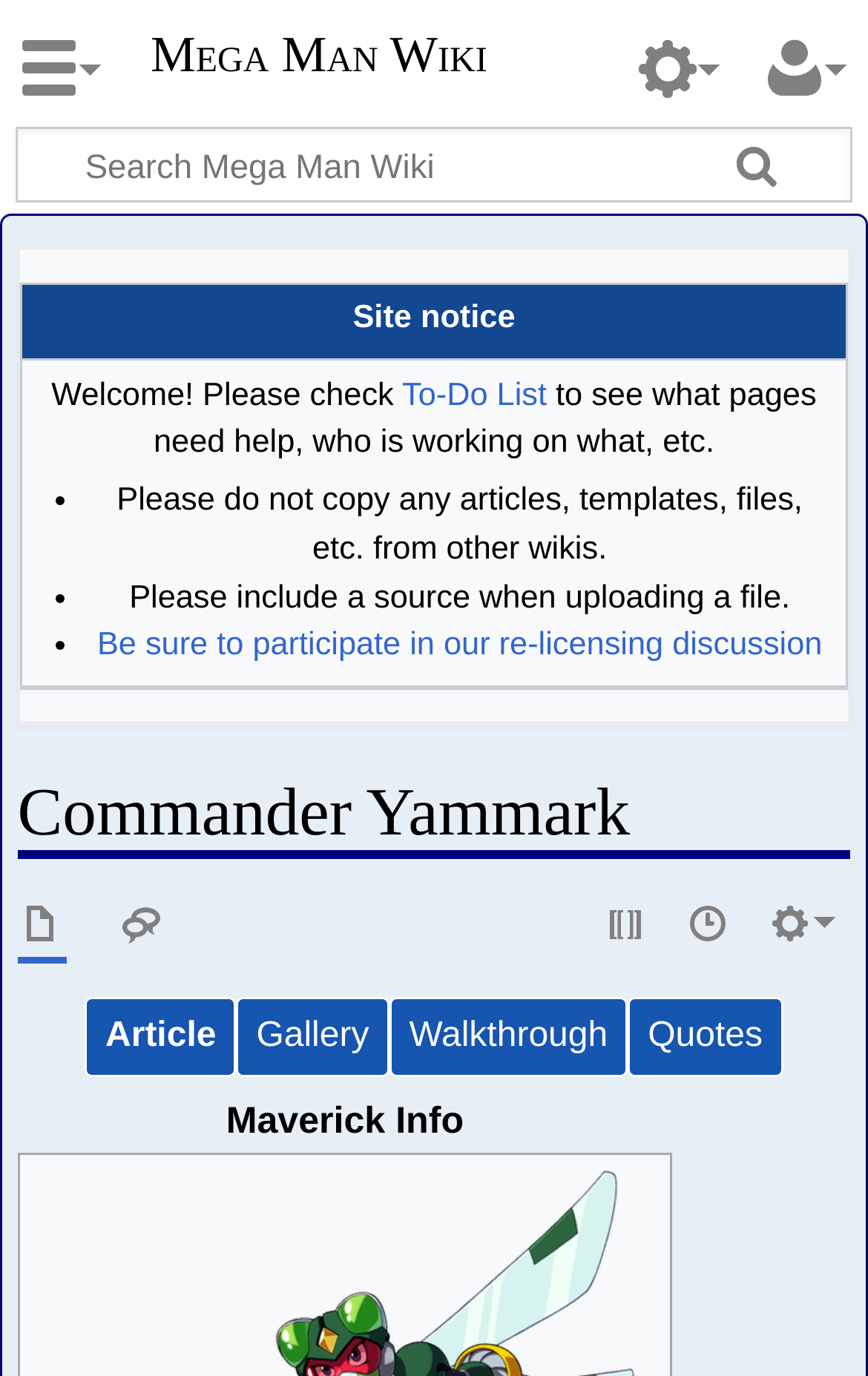What is the purpose of the search box?
Answer the question with a detailed explanation, including all necessary information.

I inferred the purpose of the search box by its label 'Search' and its position on the webpage, which suggests that it is a common functionality on a wiki page.